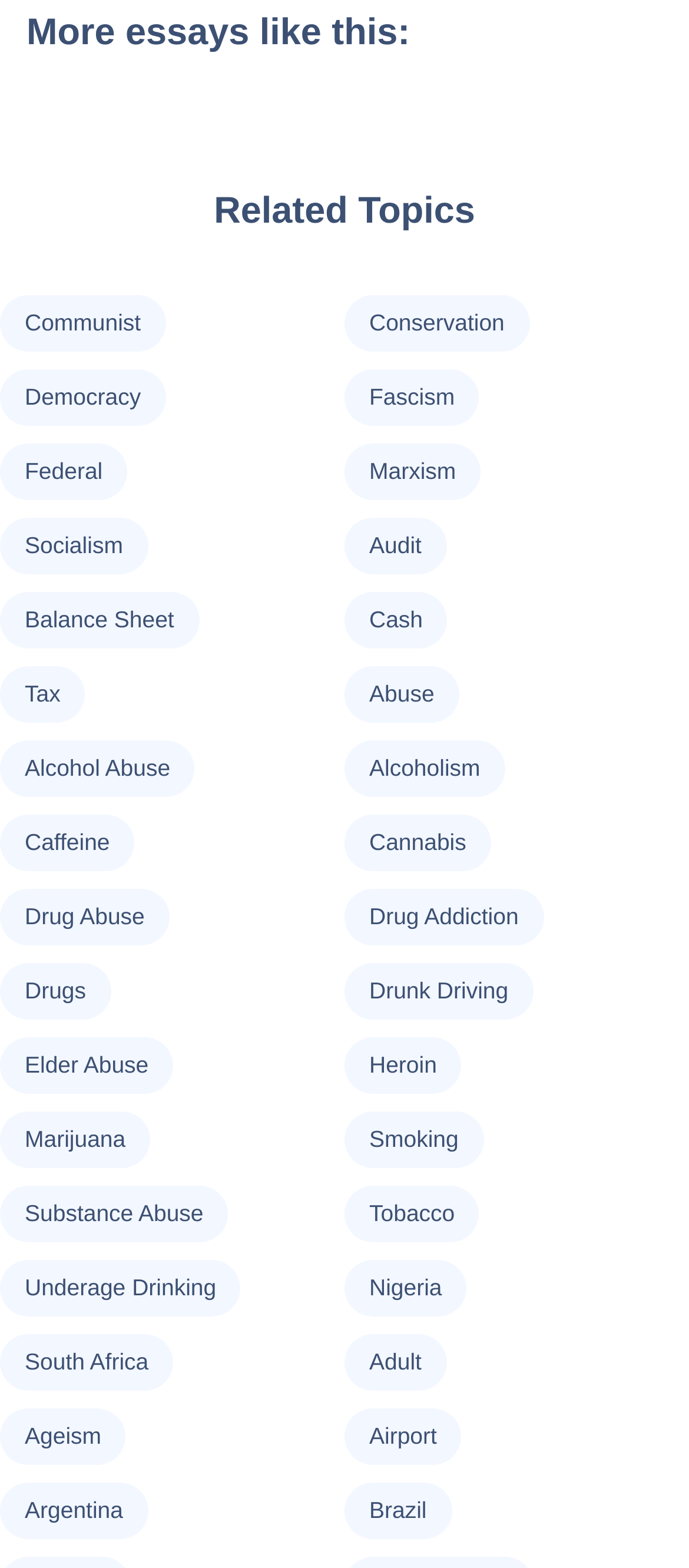What is the topic above 'Fascism'?
By examining the image, provide a one-word or phrase answer.

Democracy